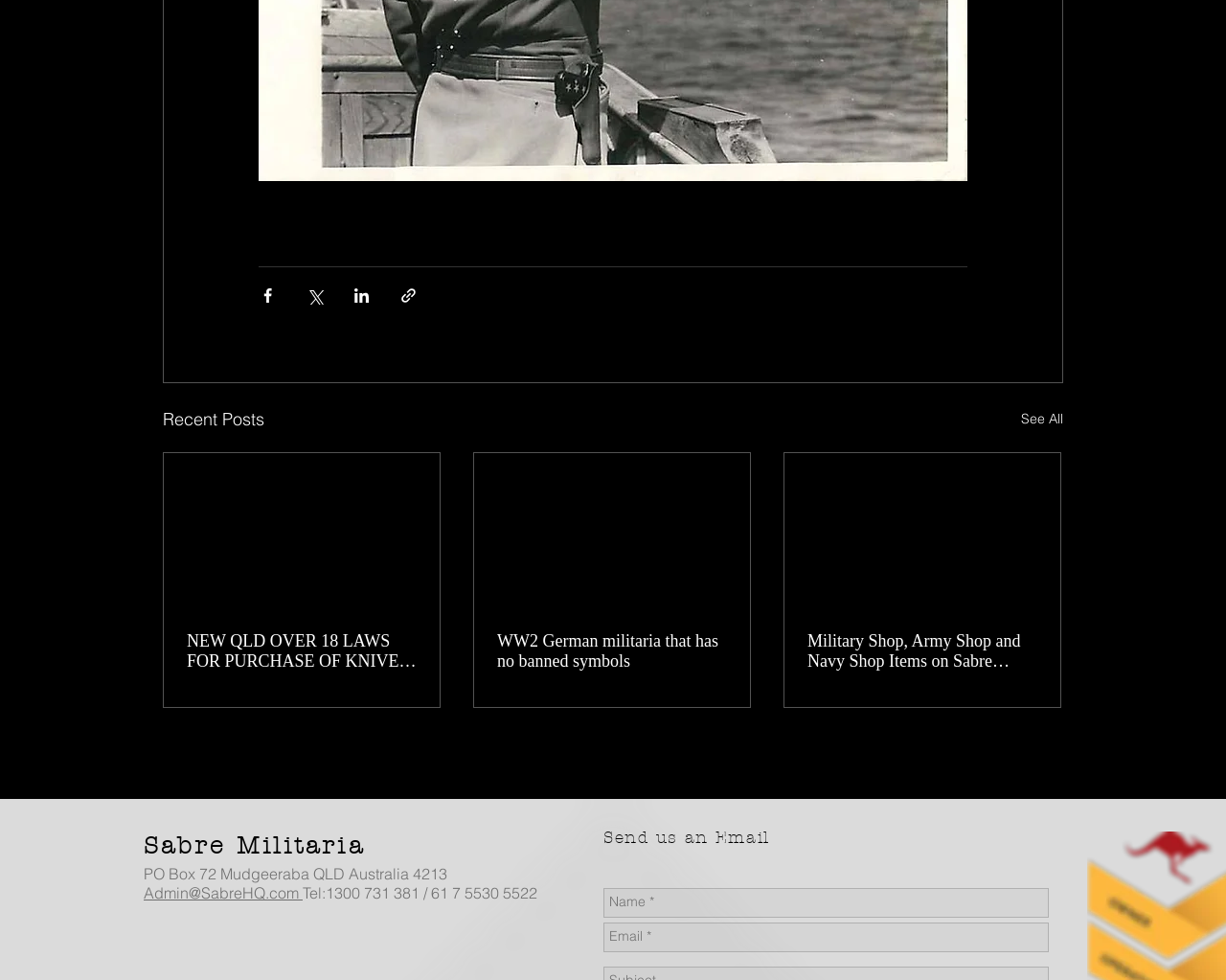Find the bounding box coordinates of the clickable area that will achieve the following instruction: "Enter name in the input field".

[0.492, 0.906, 0.855, 0.936]